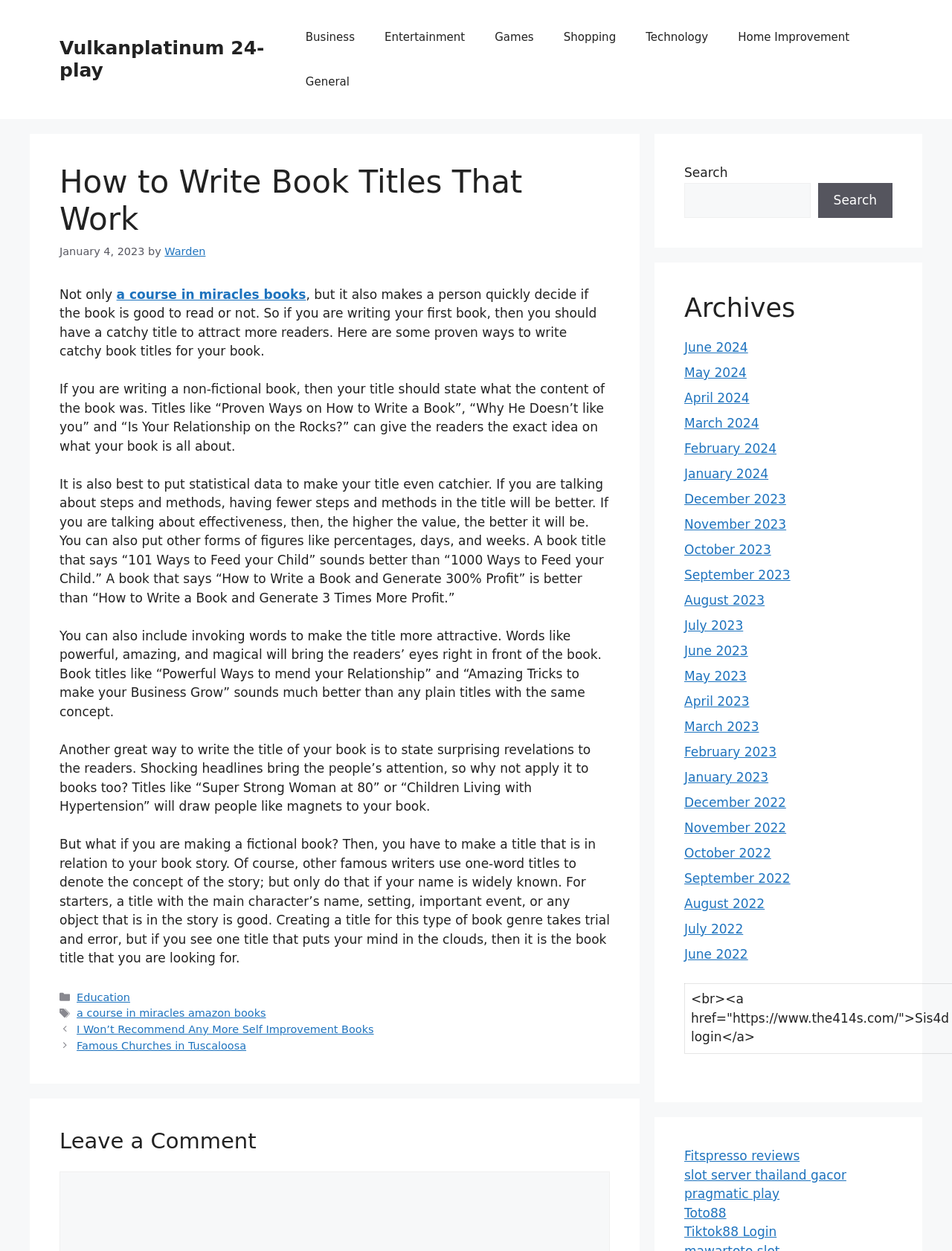Locate the bounding box coordinates of the clickable region necessary to complete the following instruction: "Leave a comment". Provide the coordinates in the format of four float numbers between 0 and 1, i.e., [left, top, right, bottom].

[0.062, 0.902, 0.641, 0.925]